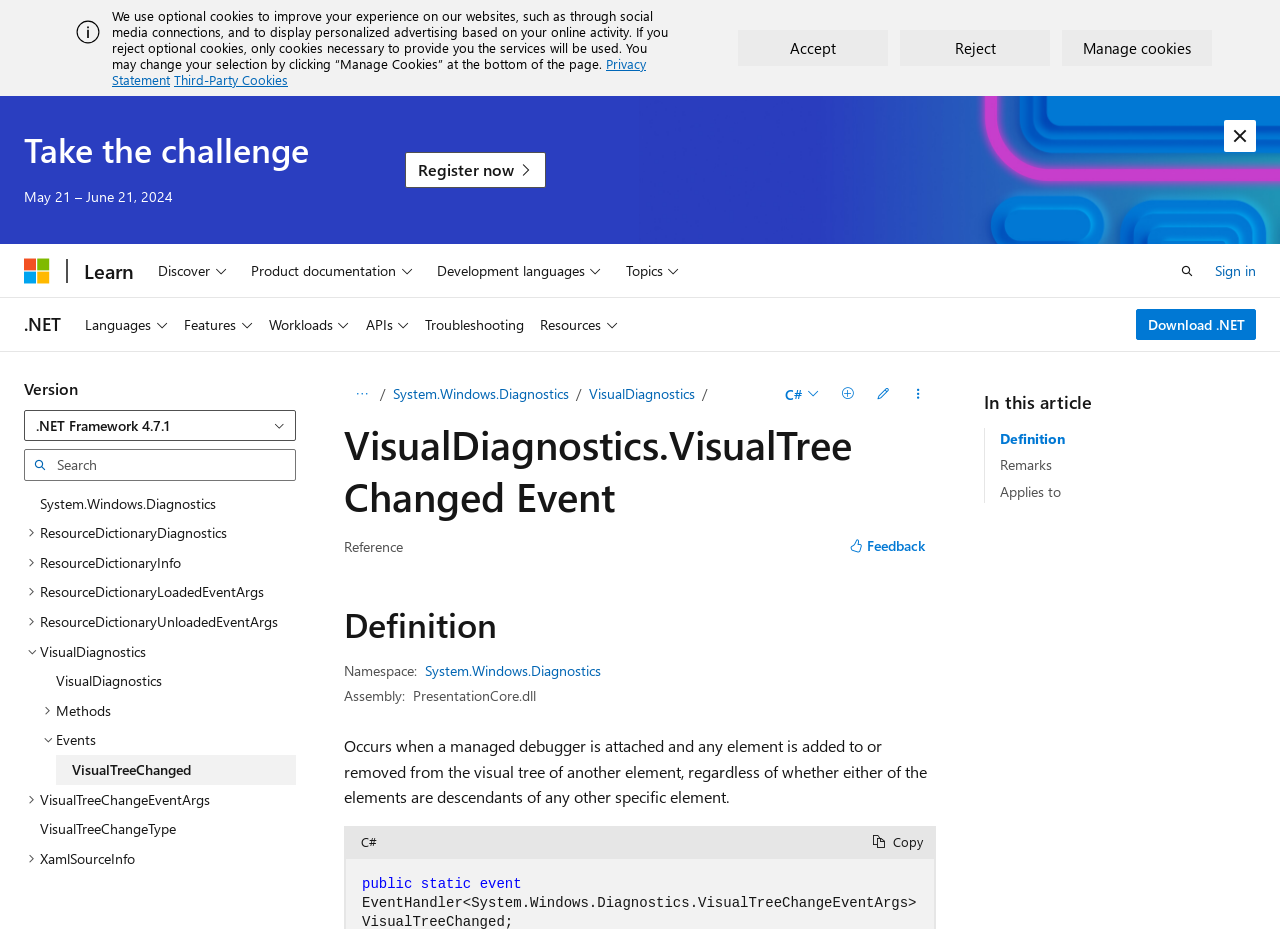Given the element description Development languages, identify the bounding box coordinates for the UI element on the webpage screenshot. The format should be (top-left x, top-left y, bottom-right x, bottom-right y), with values between 0 and 1.

[0.335, 0.263, 0.476, 0.32]